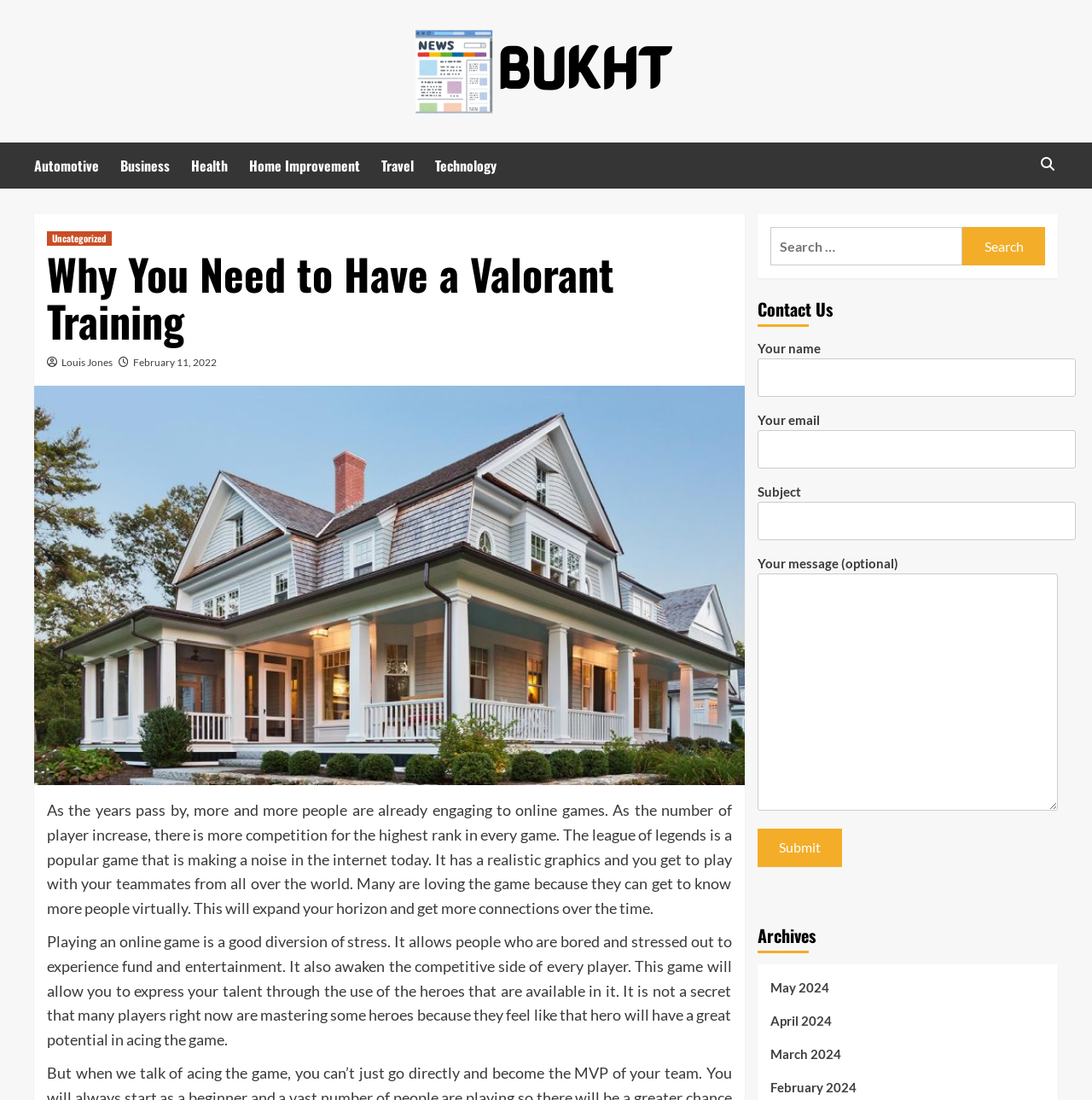Please identify the bounding box coordinates of the element I need to click to follow this instruction: "Search for something".

[0.693, 0.195, 0.969, 0.253]